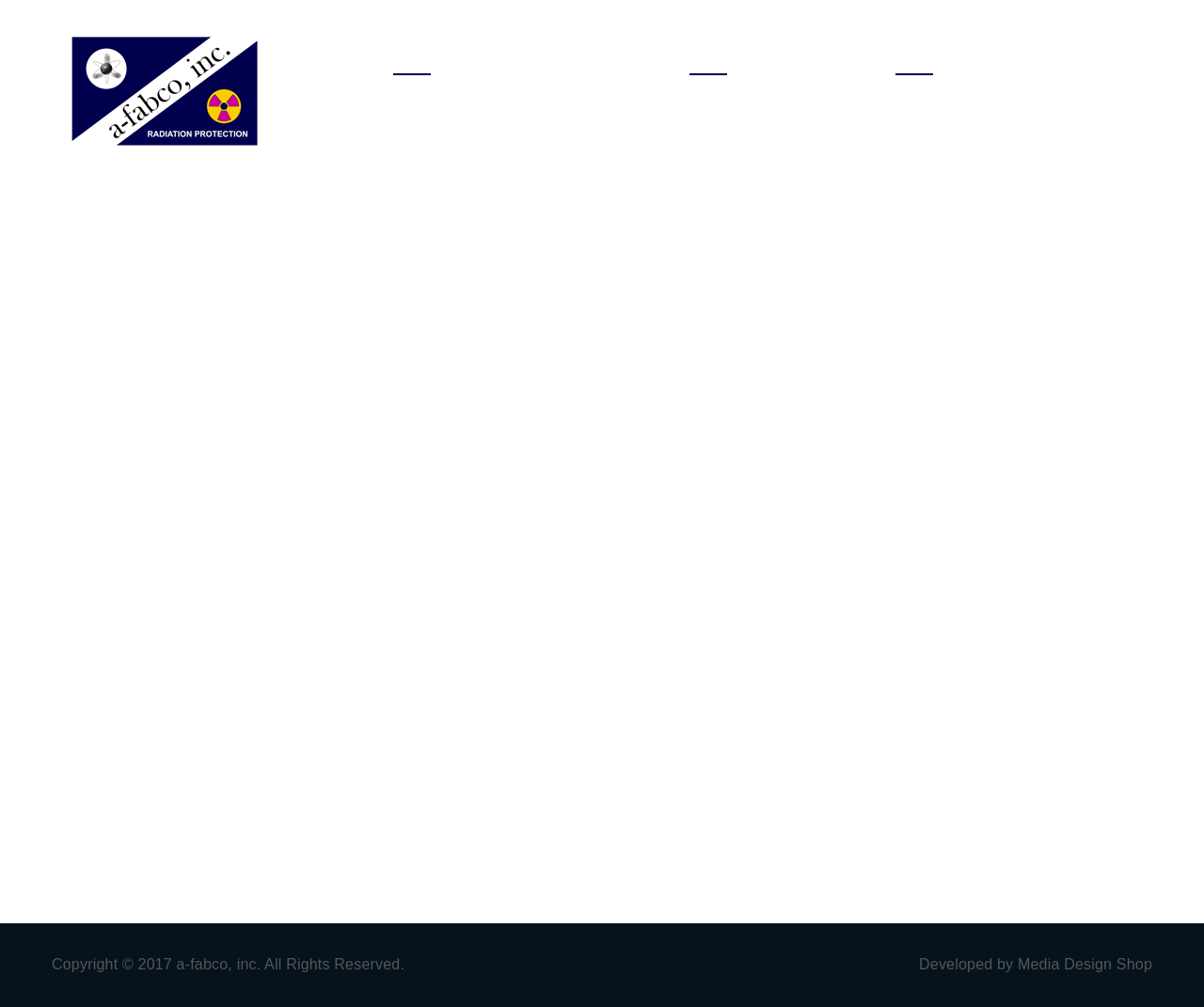Provide the bounding box for the UI element matching this description: "Products & Services".

[0.573, 0.177, 0.641, 0.234]